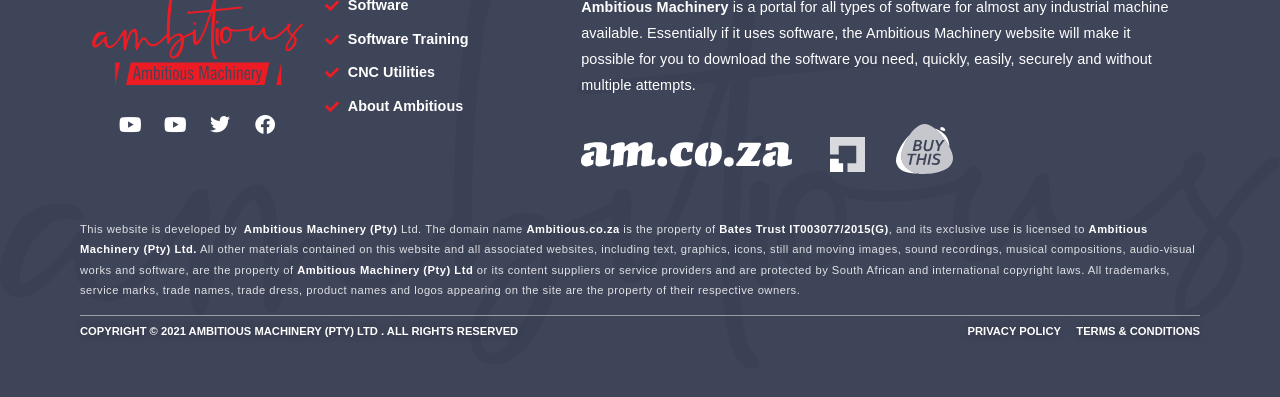What is the domain name of the website?
Carefully analyze the image and provide a detailed answer to the question.

I found the domain name by looking at the link that says 'Ambitious.co.za'.